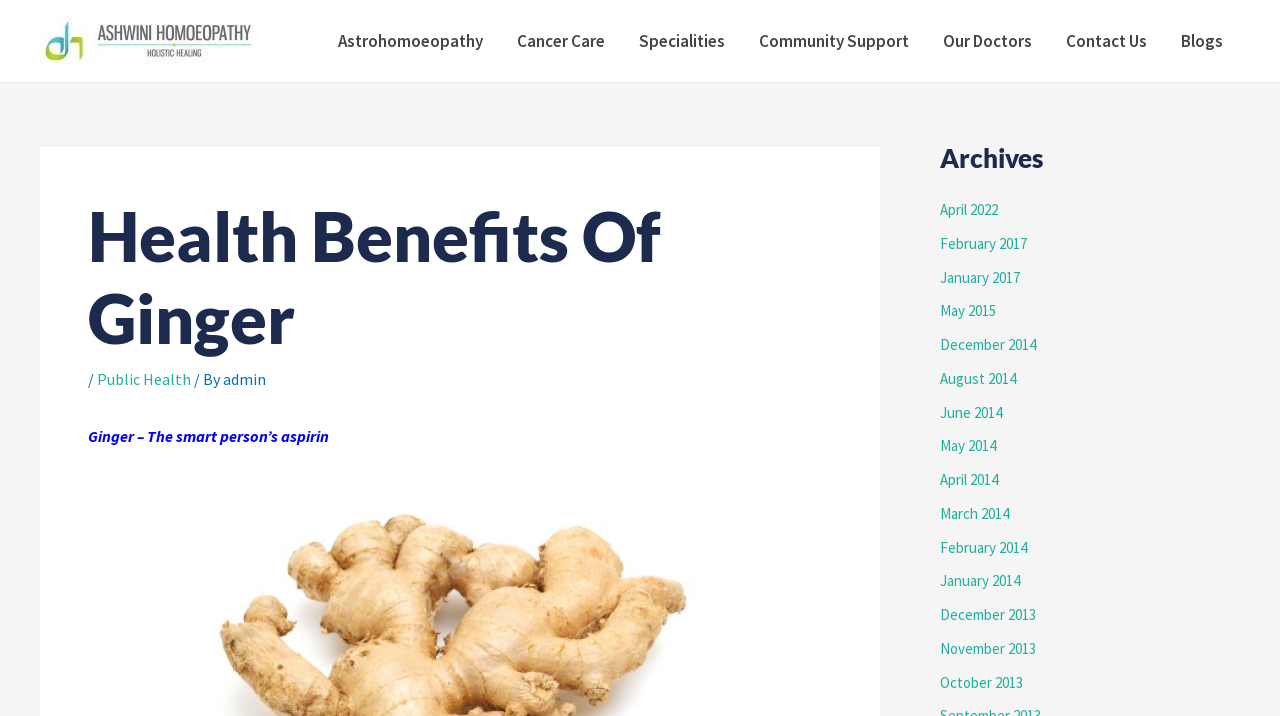Give a short answer using one word or phrase for the question:
What is the earliest archive month available?

December 2013